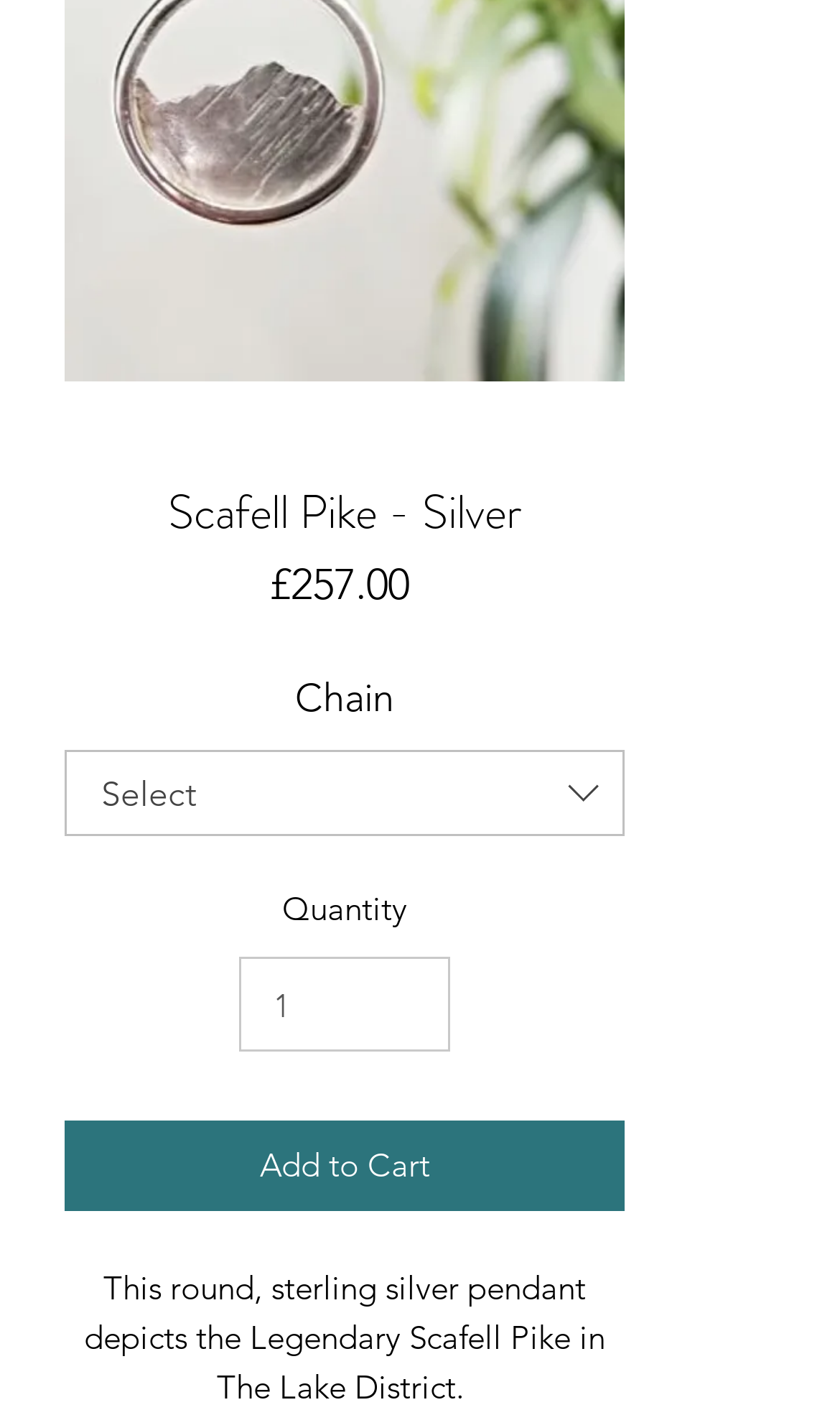Using the format (top-left x, top-left y, bottom-right x, bottom-right y), provide the bounding box coordinates for the described UI element. All values should be floating point numbers between 0 and 1: input value="1" aria-label="Quantity" value="1"

[0.284, 0.679, 0.536, 0.746]